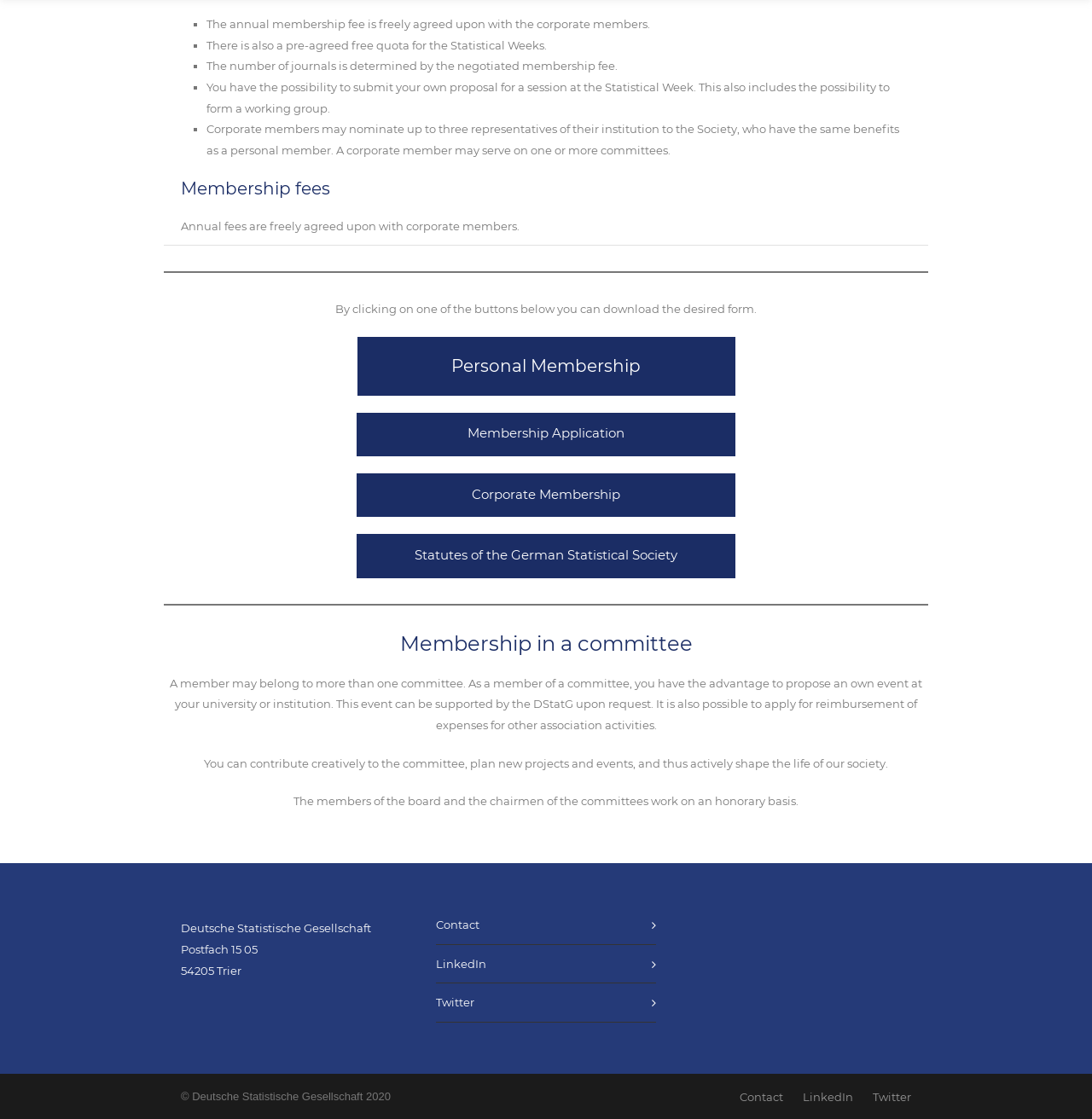Using the webpage screenshot and the element description Twitter, determine the bounding box coordinates. Specify the coordinates in the format (top-left x, top-left y, bottom-right x, bottom-right y) with values ranging from 0 to 1.

[0.799, 0.974, 0.834, 0.986]